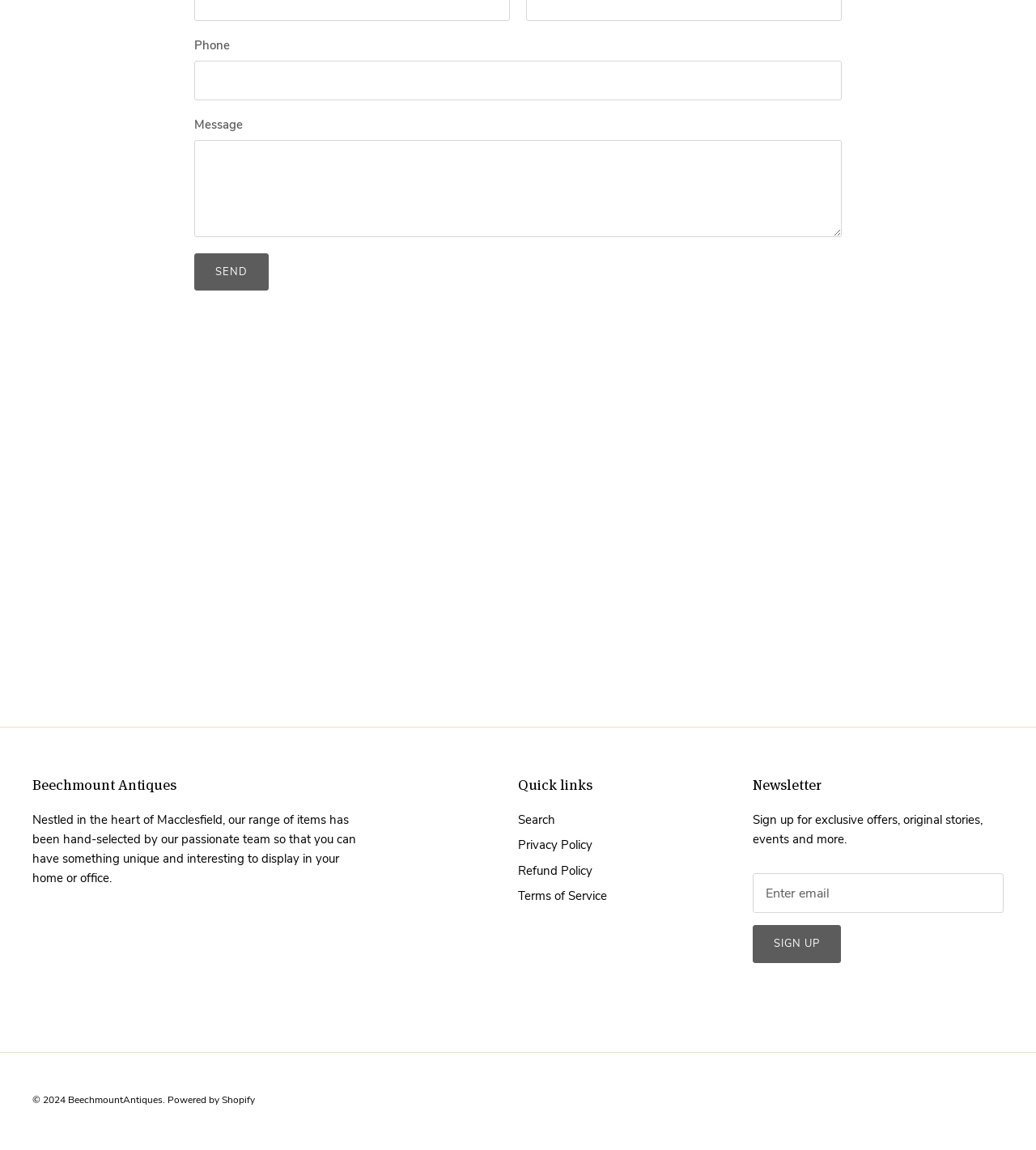How many links are there in the 'You may also like' section?
Look at the image and answer the question using a single word or phrase.

8